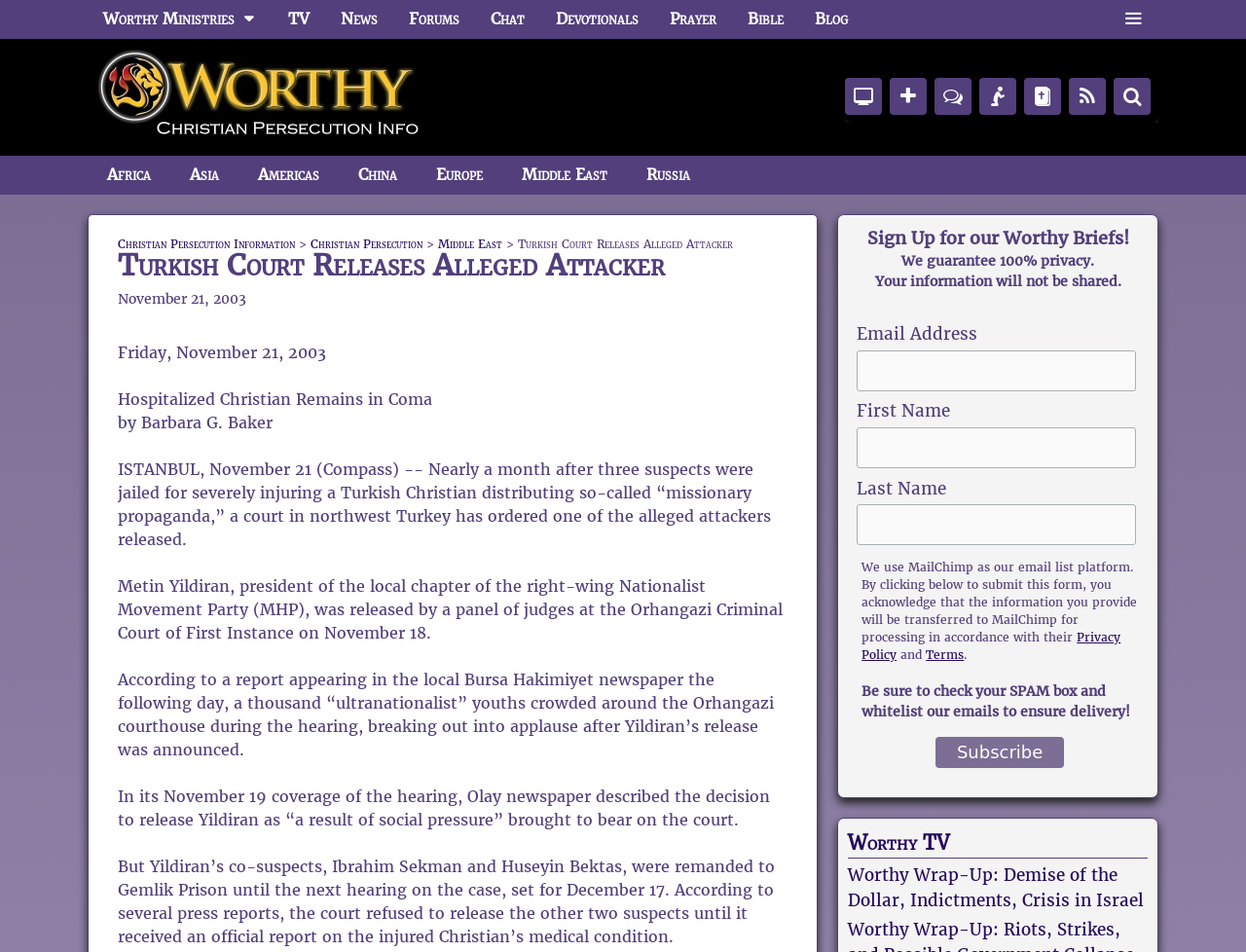What is the main topic of this webpage?
Based on the content of the image, thoroughly explain and answer the question.

Based on the webpage's content, especially the heading 'Turkish Court Releases Alleged Attacker' and the text 'Christian Persecution Information', it is clear that the main topic of this webpage is Christian Persecution.